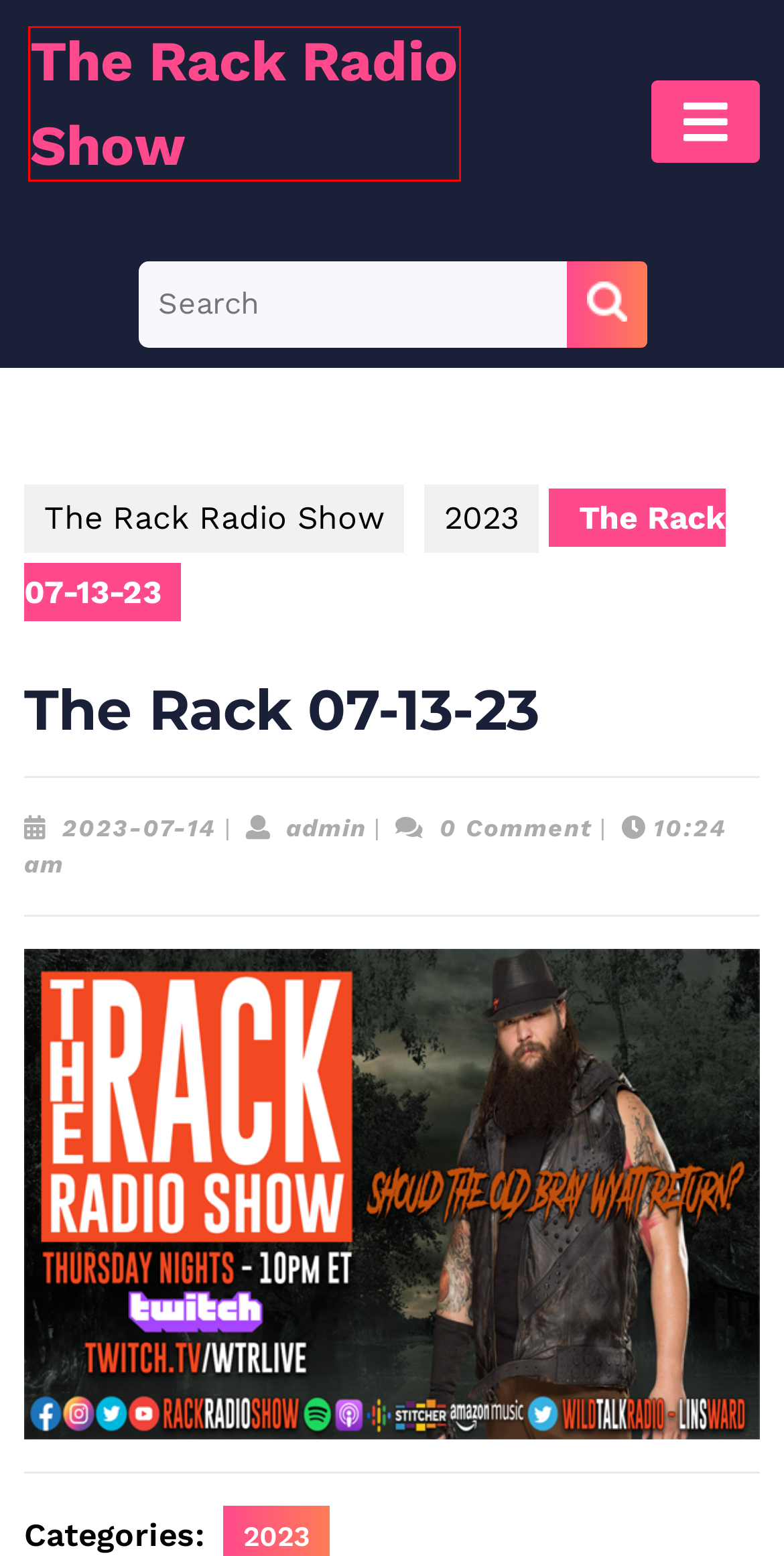Provided is a screenshot of a webpage with a red bounding box around an element. Select the most accurate webpage description for the page that appears after clicking the highlighted element. Here are the candidates:
A. March 2014 – The Rack Radio Show
B. March 2016 – The Rack Radio Show
C. January 2016 – The Rack Radio Show
D. The Rack Radio Show – Redefining Pro Wrestling Talk From The Fans For The Fans
E. 2023-07-14 – The Rack Radio Show
F. 2012 – The Rack Radio Show
G. 2023 – The Rack Radio Show
H. admin – The Rack Radio Show

D